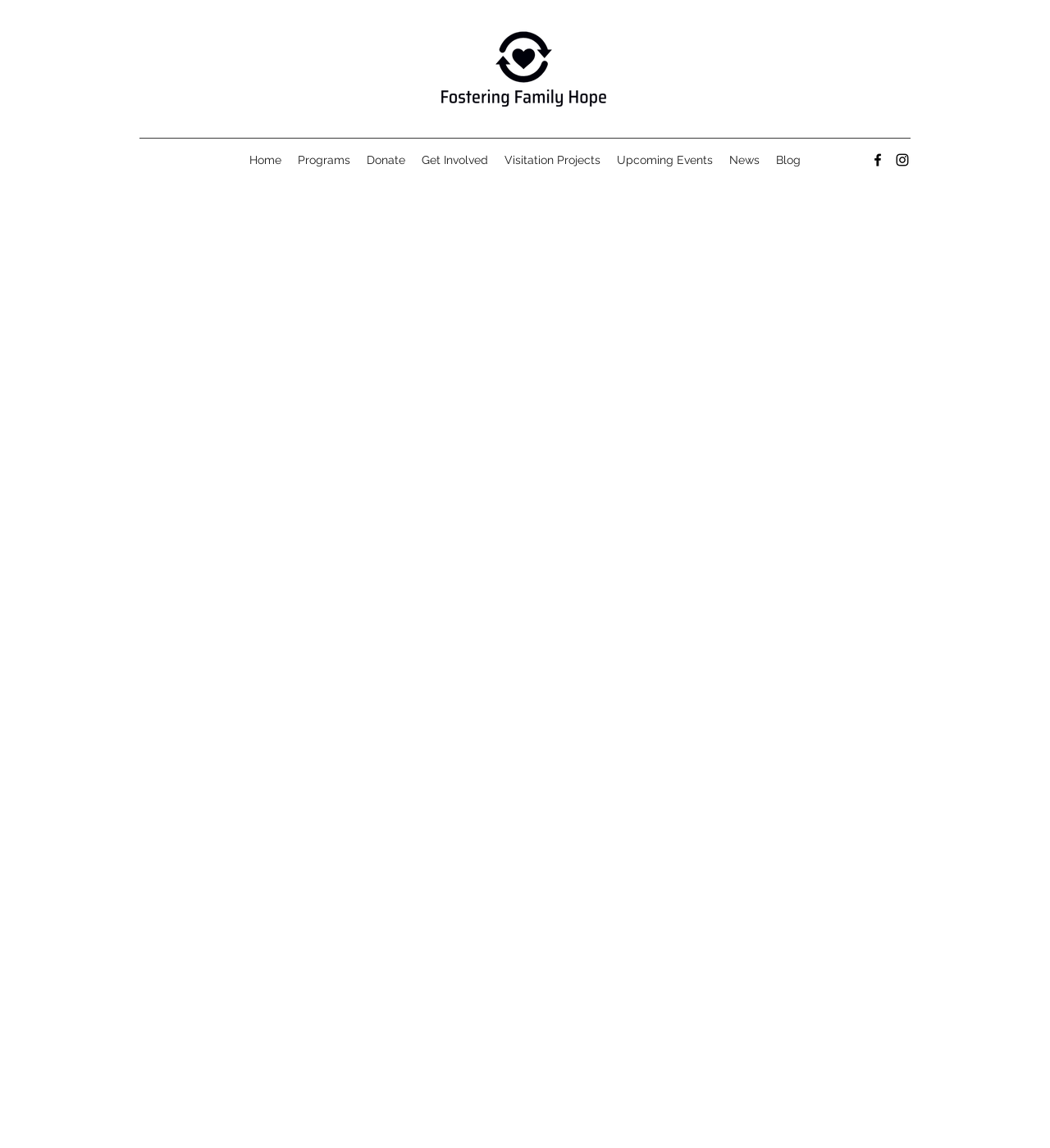Specify the bounding box coordinates of the region I need to click to perform the following instruction: "Visit Facebook page". The coordinates must be four float numbers in the range of 0 to 1, i.e., [left, top, right, bottom].

[0.828, 0.132, 0.844, 0.146]